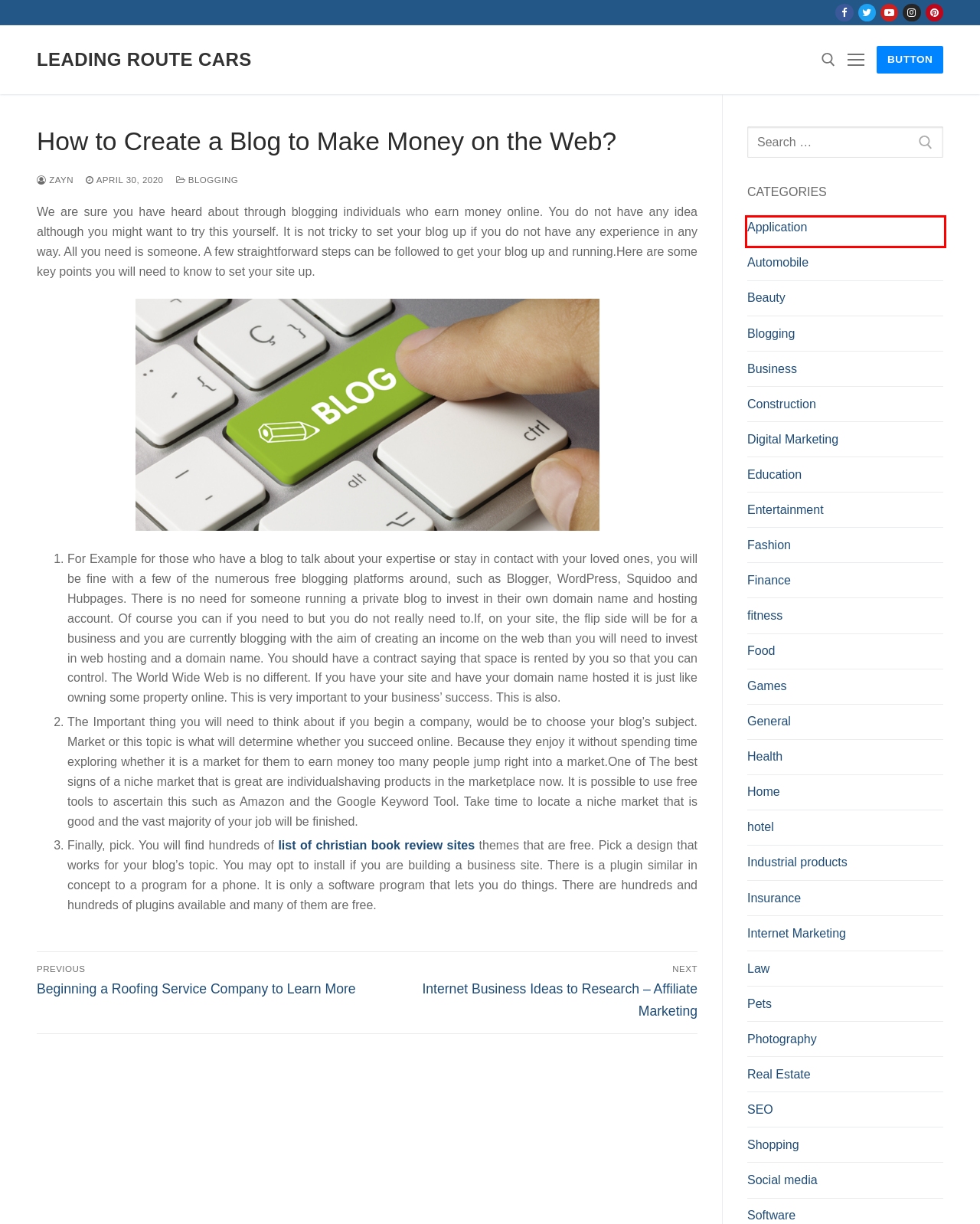Take a look at the provided webpage screenshot featuring a red bounding box around an element. Select the most appropriate webpage description for the page that loads after clicking on the element inside the red bounding box. Here are the candidates:
A. Real Estate – Leading Route Cars
B. Application – Leading Route Cars
C. Beginning a Roofing Service Company to Learn More – Leading Route Cars
D. Internet Marketing – Leading Route Cars
E. Social media – Leading Route Cars
F. General – Leading Route Cars
G. Education – Leading Route Cars
H. Insurance – Leading Route Cars

B